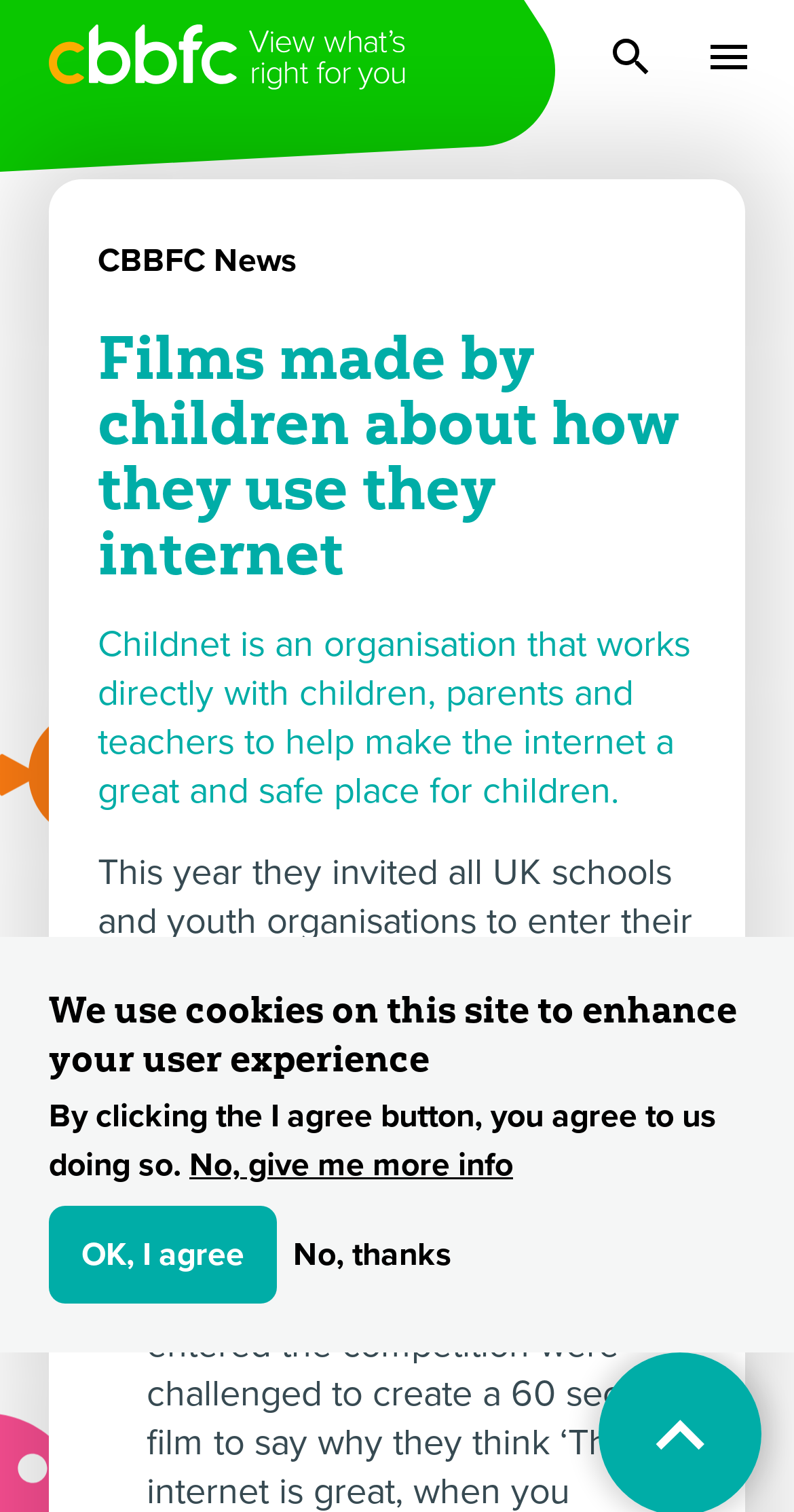Using the given description, provide the bounding box coordinates formatted as (top-left x, top-left y, bottom-right x, bottom-right y), with all values being floating point numbers between 0 and 1. Description: No, give me more info

[0.238, 0.757, 0.646, 0.784]